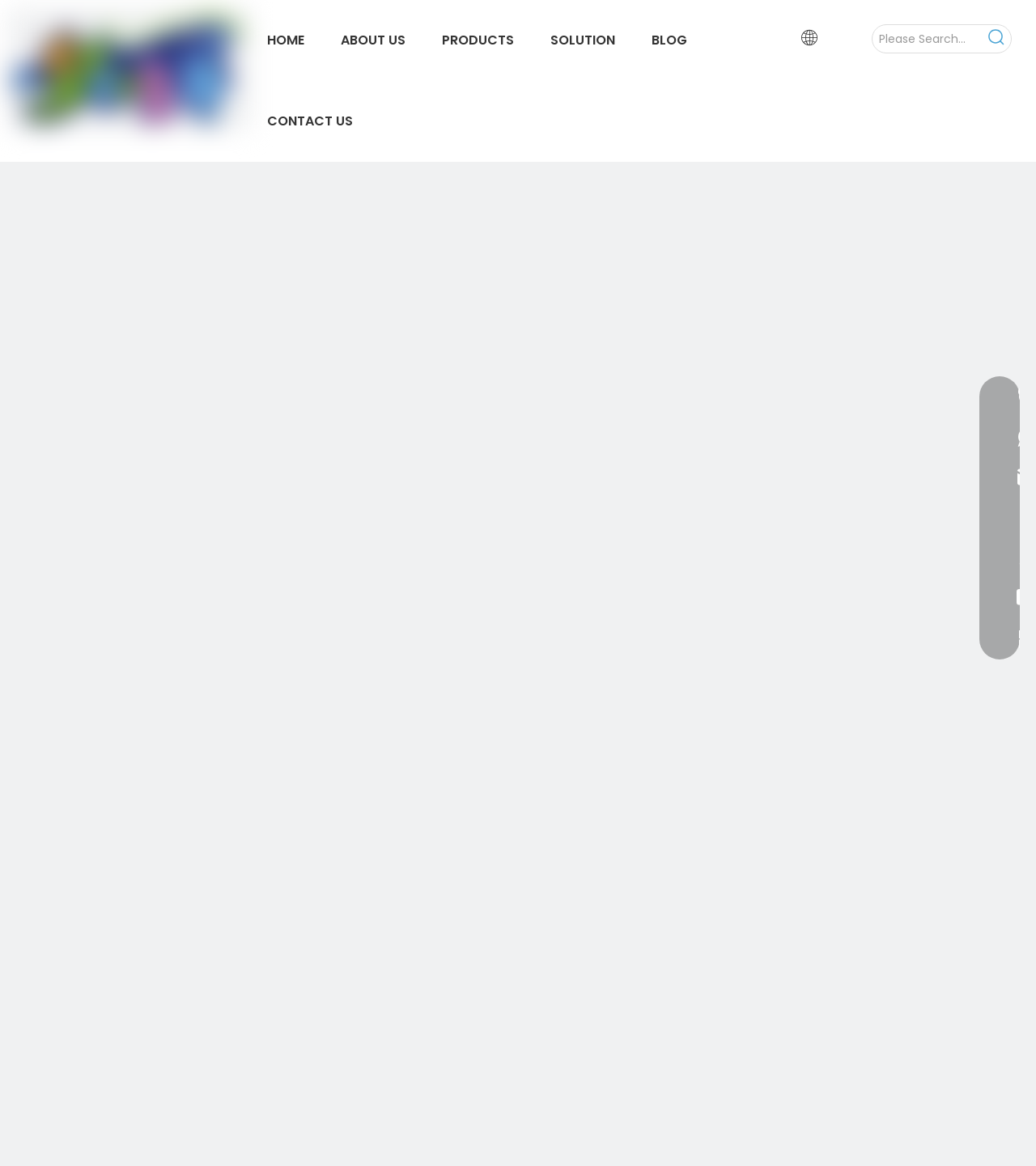Identify the main title of the webpage and generate its text content.

Holiday for QingMing Festival_CNPLAYGROUND